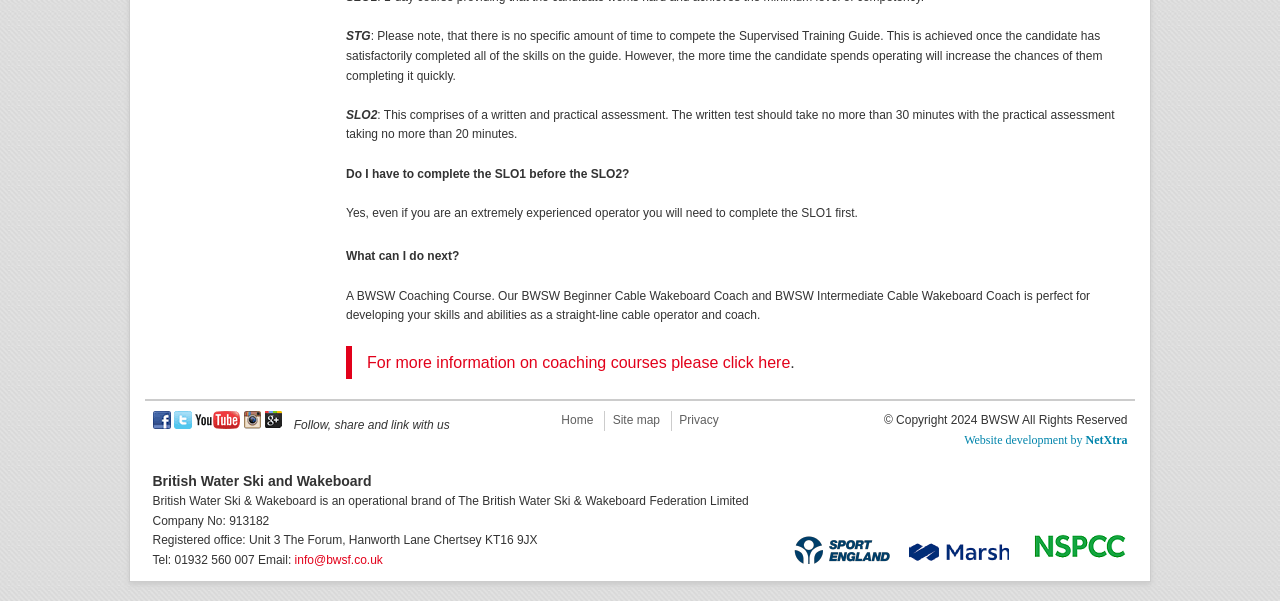What is the duration of the written test?
Based on the image, answer the question with as much detail as possible.

The written test should take no more than 30 minutes, as mentioned in the text describing SLO2.